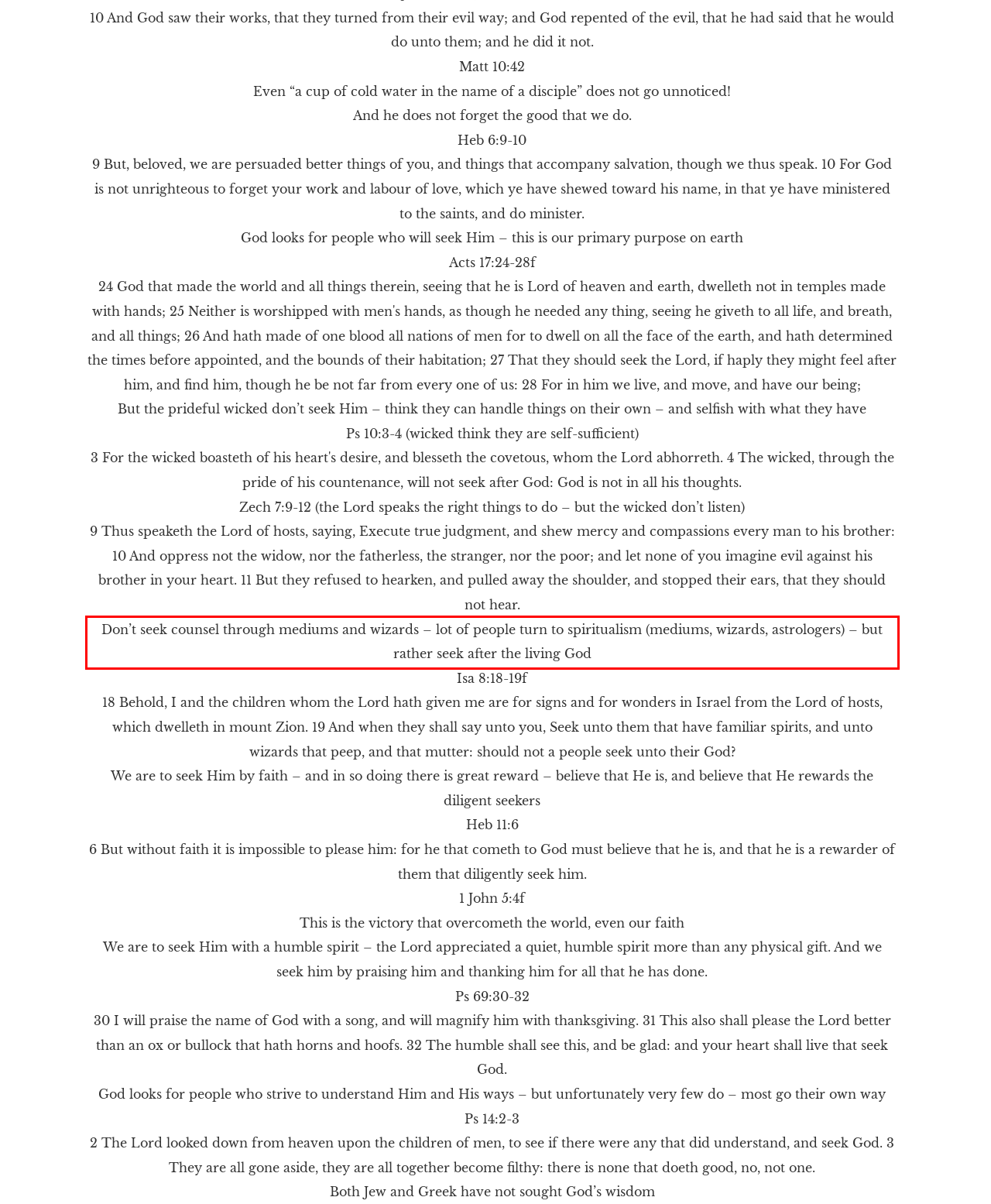Look at the screenshot of the webpage, locate the red rectangle bounding box, and generate the text content that it contains.

Don’t seek counsel through mediums and wizards – lot of people turn to spiritualism (mediums, wizards, astrologers) – but rather seek after the living God